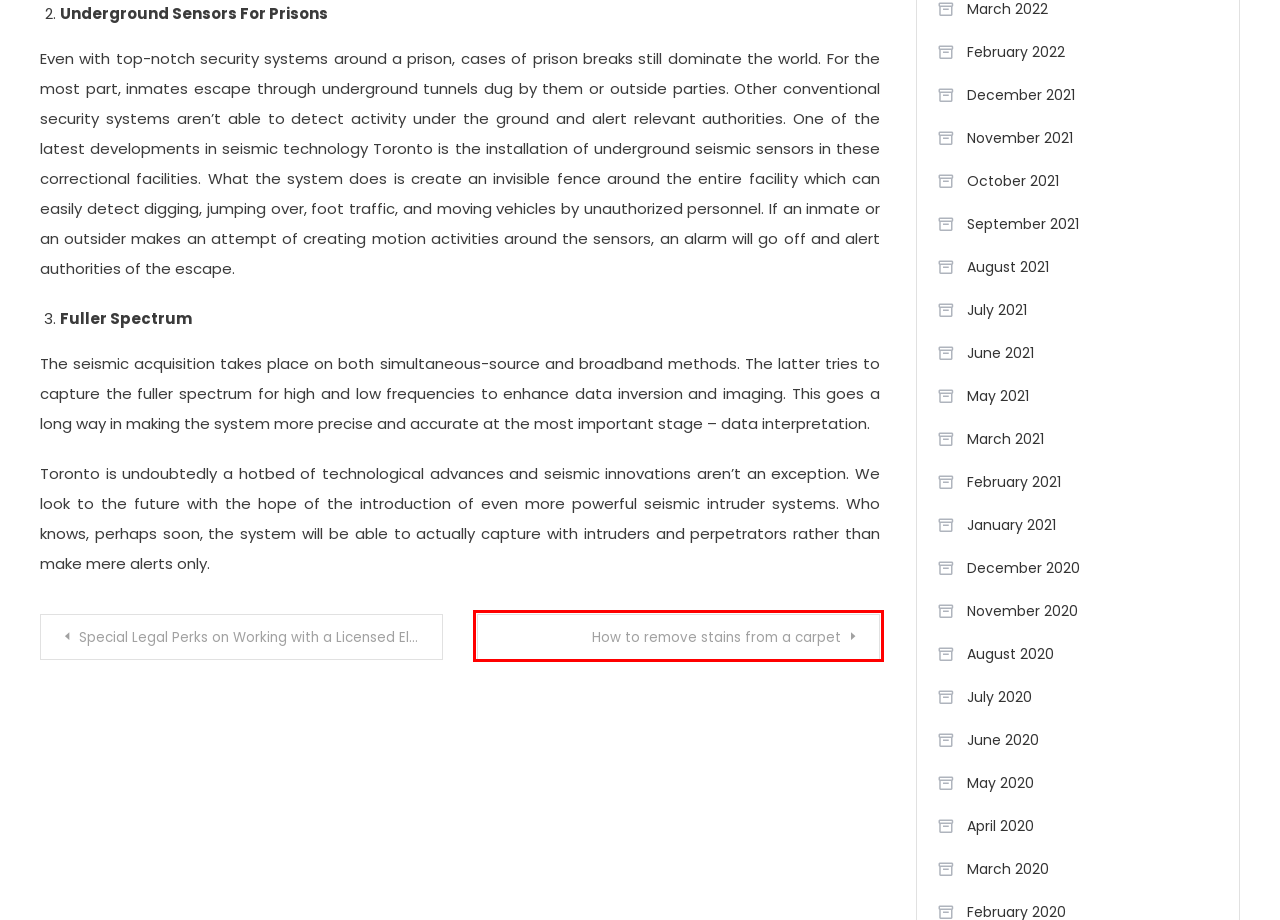Observe the provided screenshot of a webpage with a red bounding box around a specific UI element. Choose the webpage description that best fits the new webpage after you click on the highlighted element. These are your options:
A. 8 - 2020 - Ivy Castellanos
B. 8 - 2021 - Ivy Castellanos
C. 7 - 2020 - Ivy Castellanos
D. 1 - 2021 - Ivy Castellanos
E. 6 - 2020 - Ivy Castellanos
F. 6 - 2021 - Ivy Castellanos
G. 4 - 2020 - Ivy Castellanos
H. How to remove stains from a carpet - Ivy Castellanos

H